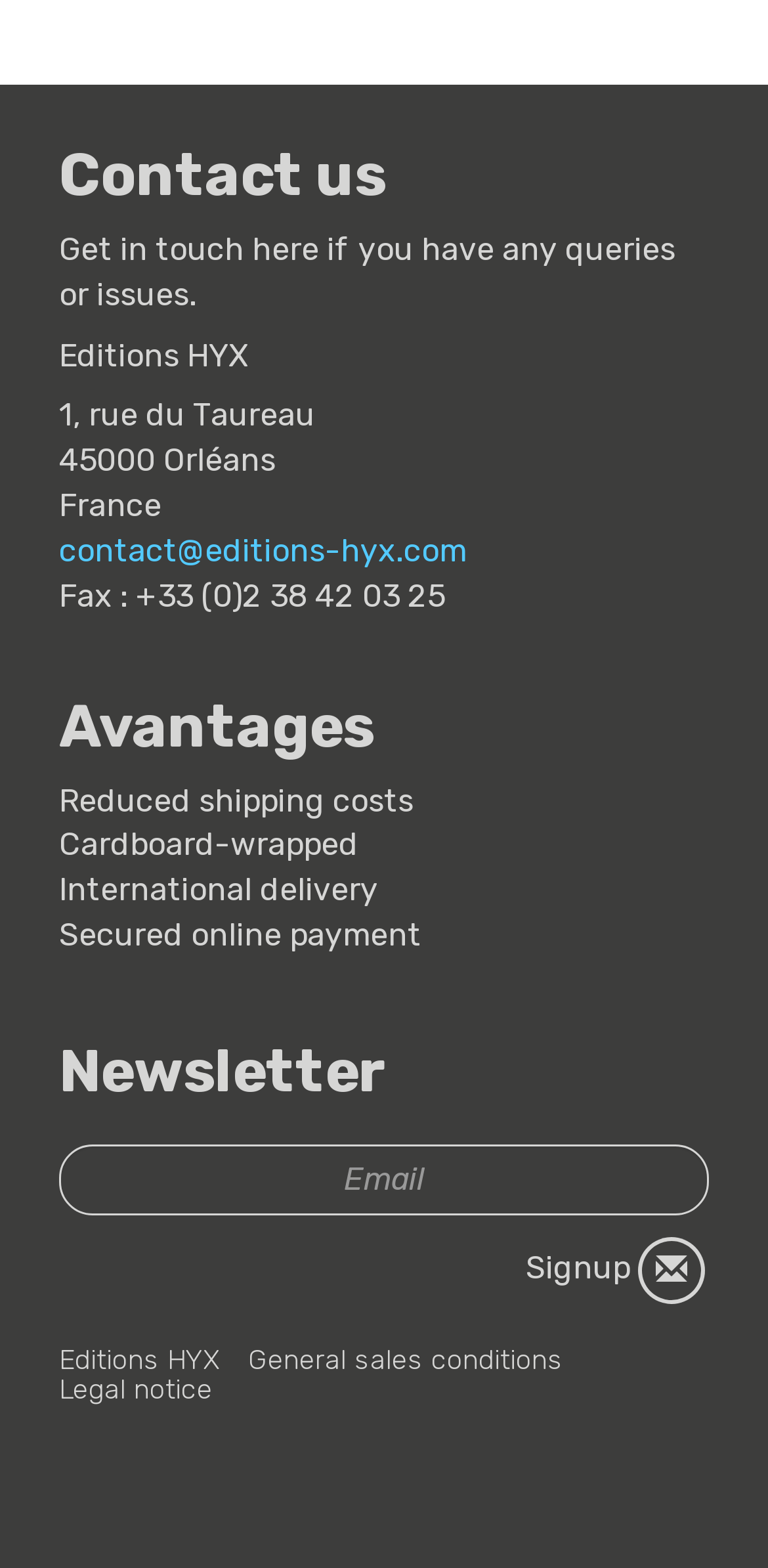Determine the bounding box coordinates for the HTML element mentioned in the following description: "Editions HYX". The coordinates should be a list of four floats ranging from 0 to 1, represented as [left, top, right, bottom].

[0.077, 0.857, 0.287, 0.878]